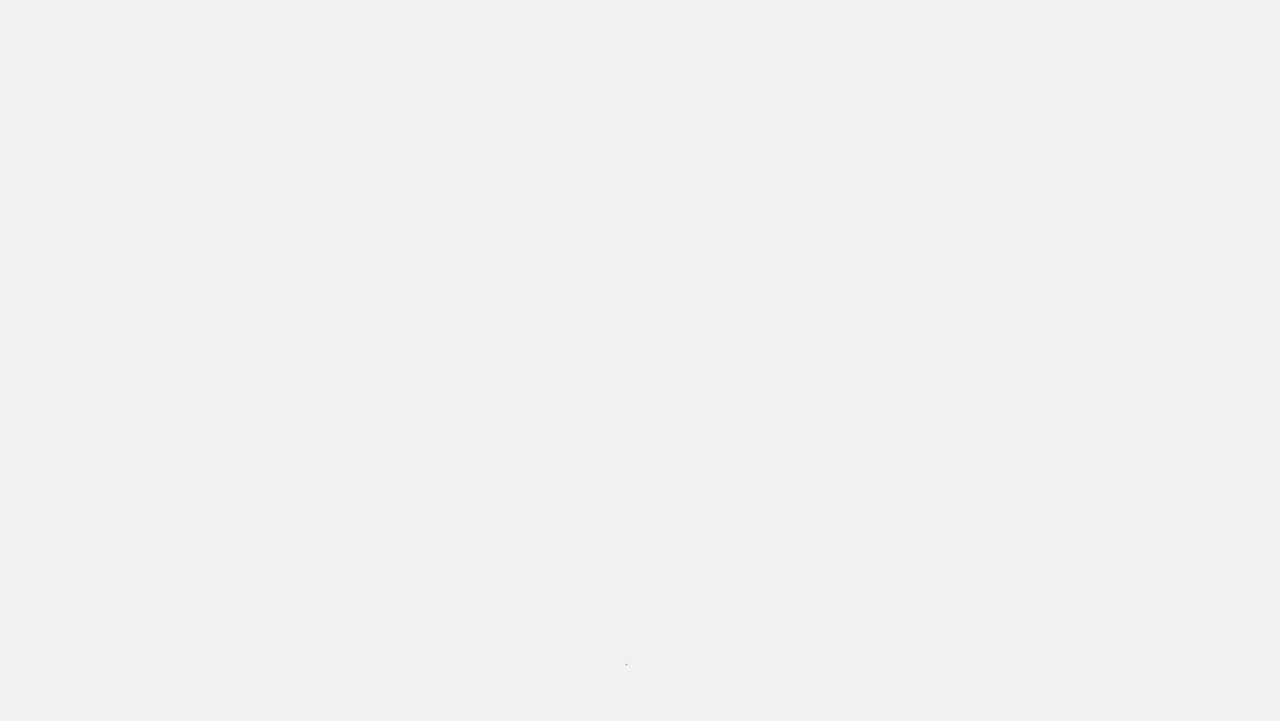Answer briefly with one word or phrase:
What is the name of the magazine?

Chesapeake Bay Magazine